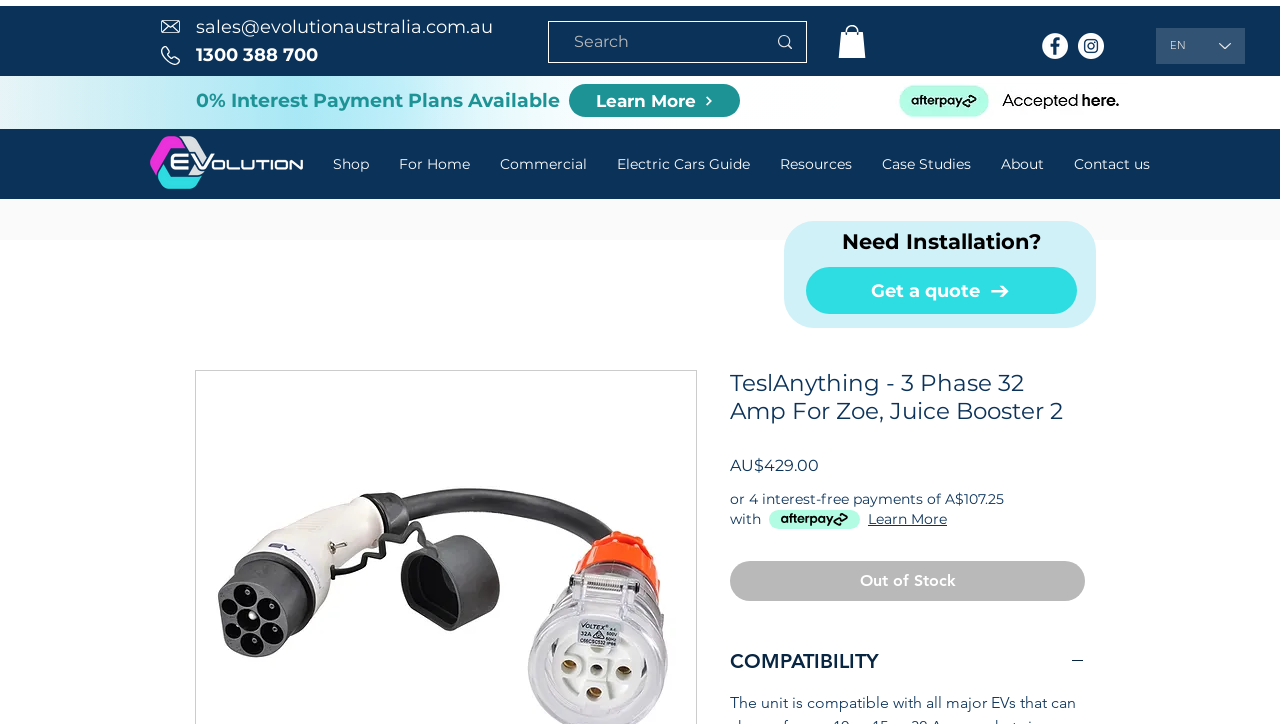Locate the bounding box coordinates of the element that needs to be clicked to carry out the instruction: "View shopping cart". The coordinates should be given as four float numbers ranging from 0 to 1, i.e., [left, top, right, bottom].

[0.655, 0.035, 0.677, 0.081]